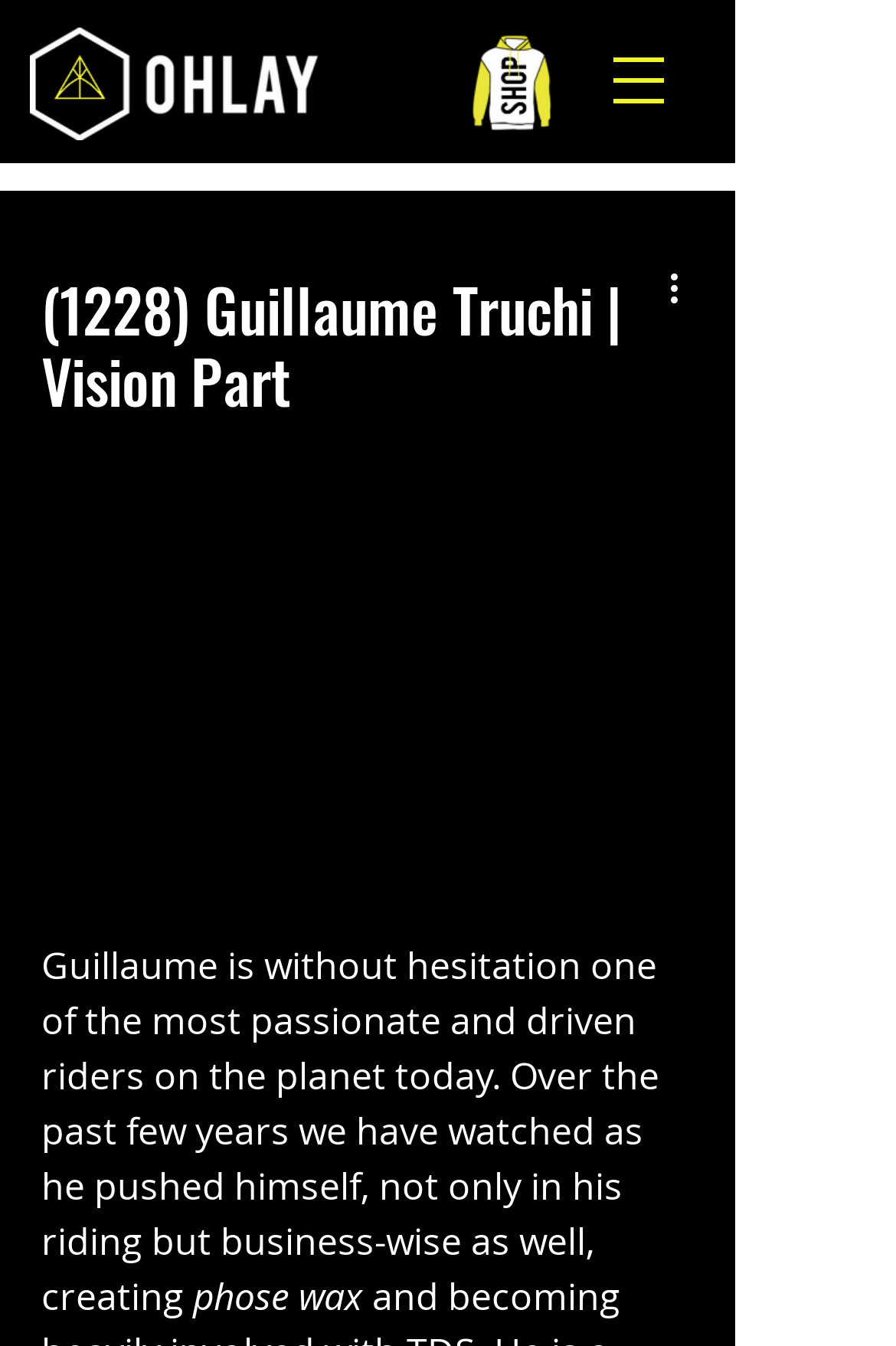What is the first word of the paragraph below the heading?
Look at the screenshot and respond with a single word or phrase.

Guillaume